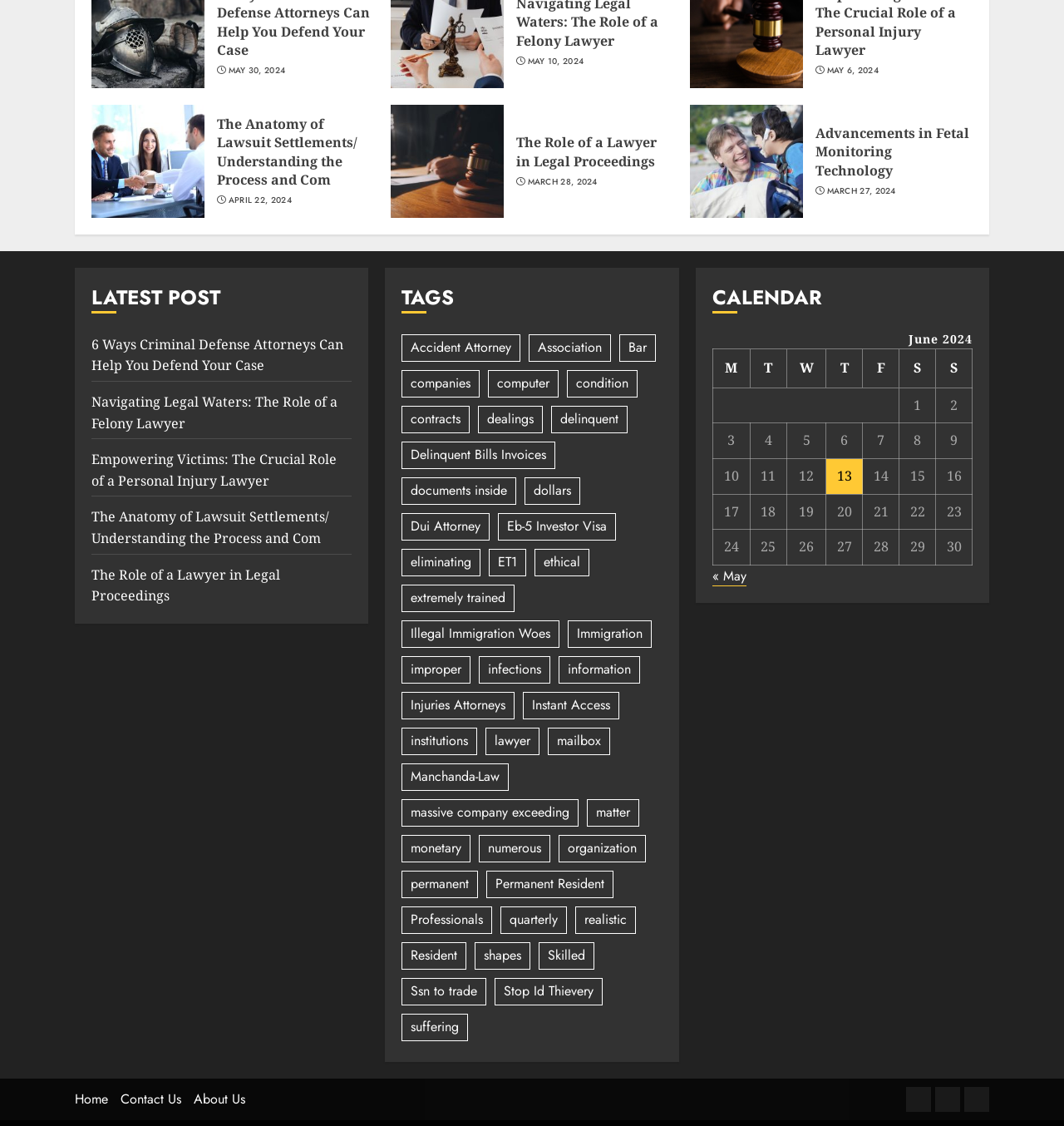Specify the bounding box coordinates of the area to click in order to follow the given instruction: "Transfer Brokerage Account."

None